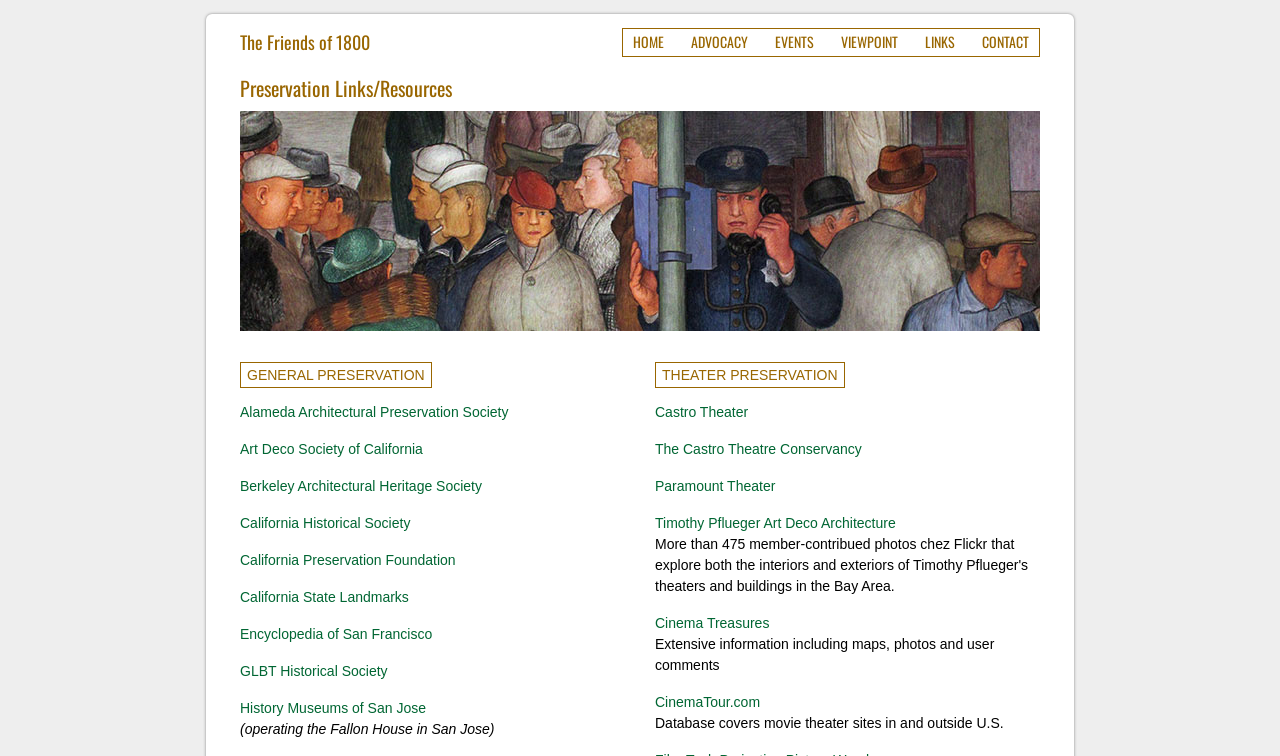Please specify the bounding box coordinates in the format (top-left x, top-left y, bottom-right x, bottom-right y), with all values as floating point numbers between 0 and 1. Identify the bounding box of the UI element described by: WordPress

None